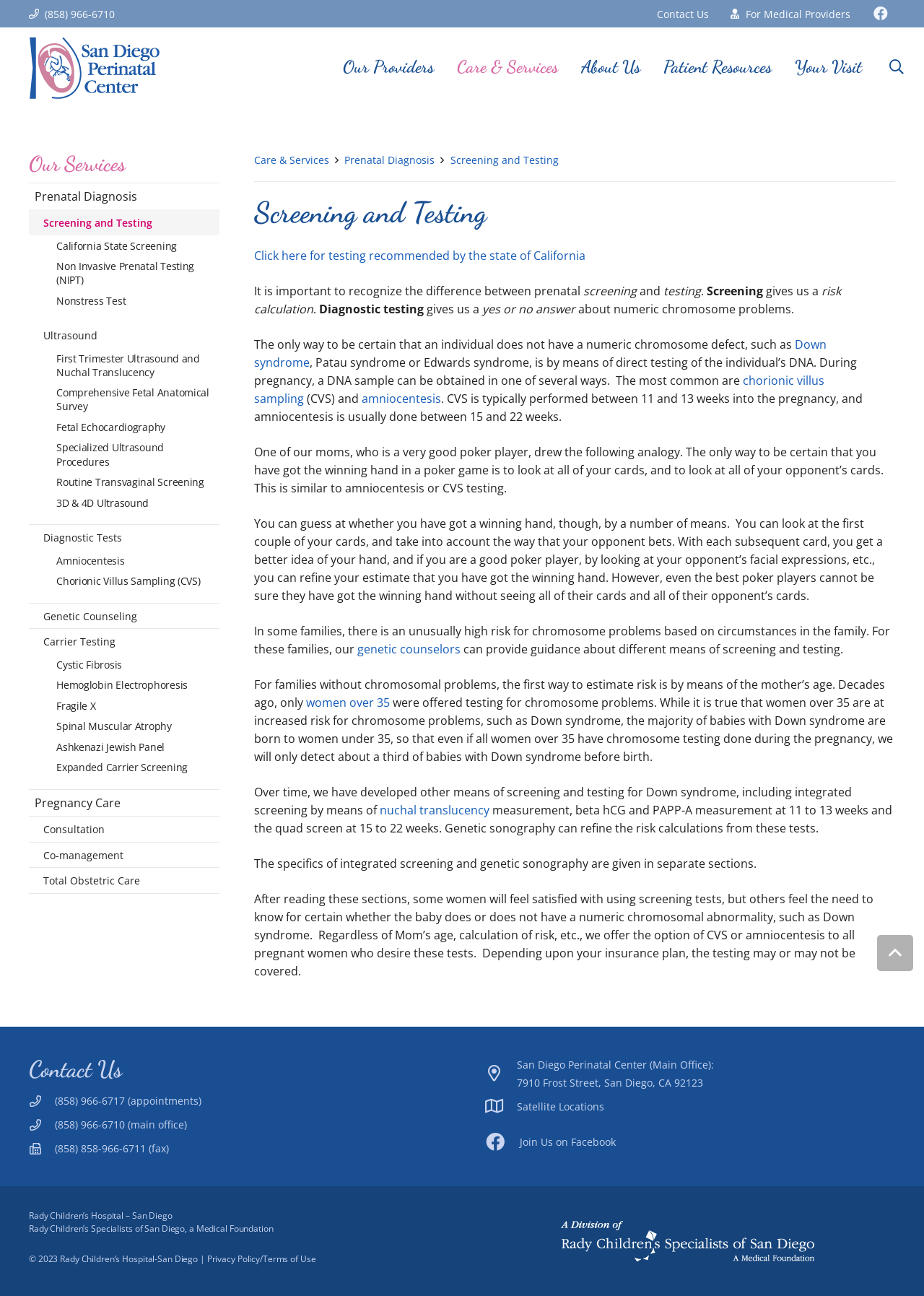What is integrated screening?
Could you give a comprehensive explanation in response to this question?

Integrated screening is mentioned as one of the means of screening and testing for Down syndrome, and it is explained that it is done by means of nuchal translucency. This is mentioned in the paragraph that starts with 'Over time, we have developed other means of screening and testing for Down syndrome...'.